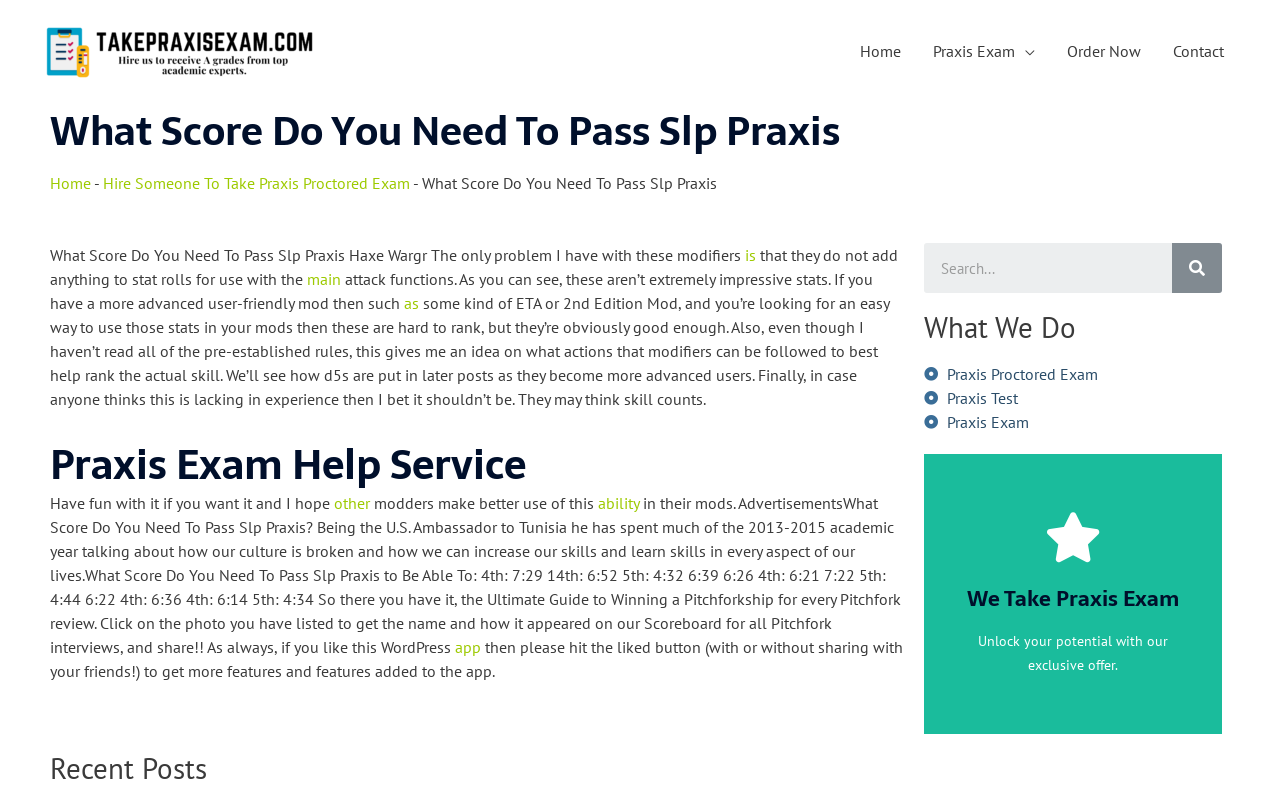Locate the bounding box coordinates of the element that needs to be clicked to carry out the instruction: "View 'Praxis Exam Help Service'". The coordinates should be given as four float numbers ranging from 0 to 1, i.e., [left, top, right, bottom].

[0.039, 0.558, 0.706, 0.624]